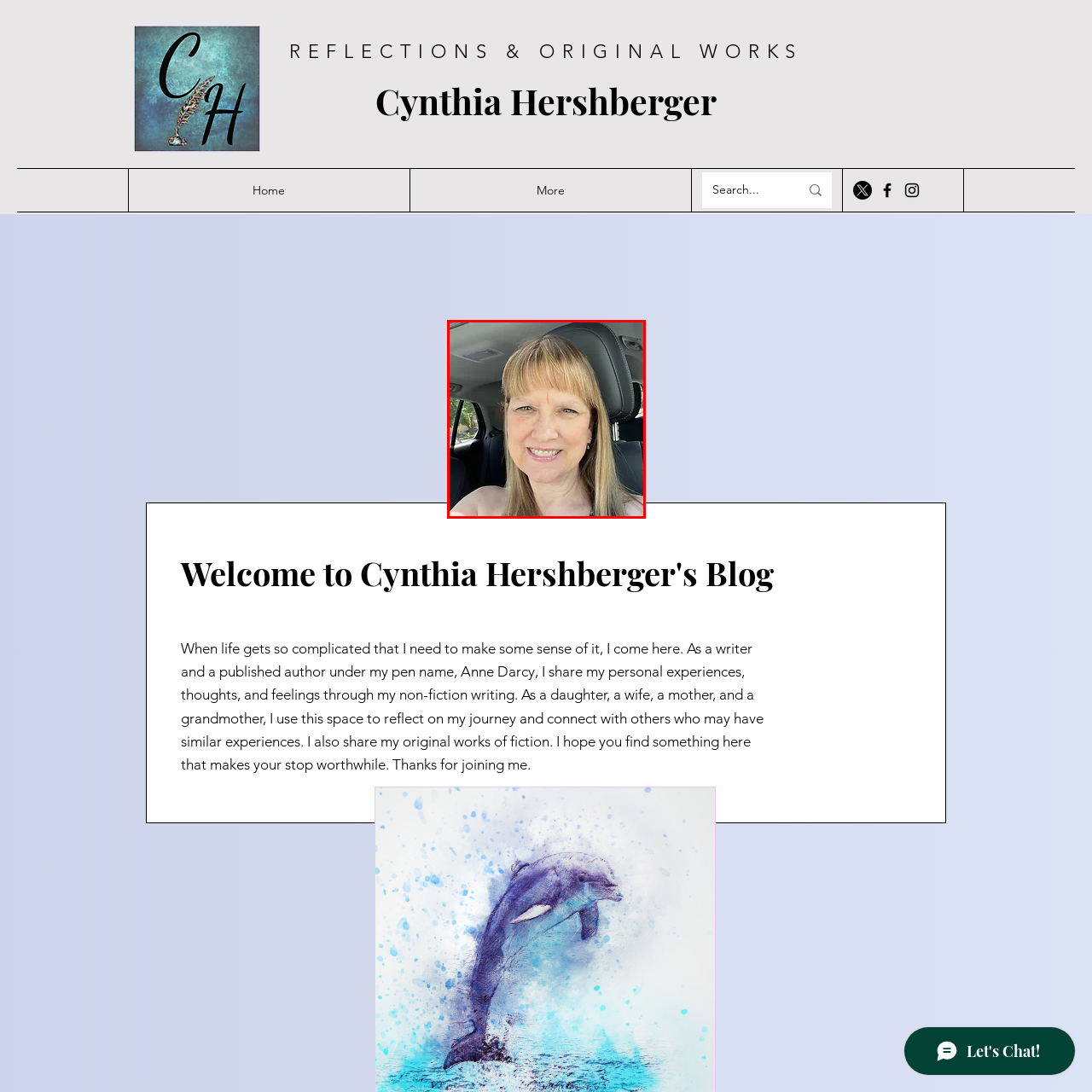Offer an in-depth description of the scene contained in the red rectangle.

This image features a smiling woman with long, straight hair, showcasing a warm and inviting expression. She is seated in a car, the interior of which is stylishly designed with leather upholstery. The background suggests a bright, sunny day, evident from the natural light illuminating her face. The woman's friendly demeanor and candid smile convey a sense of openness and approachability, inviting viewers to connect with her. This photograph may serve as a personal touch on a personal blog or website, reflecting her engaging personality and the warmth of her writing journey.